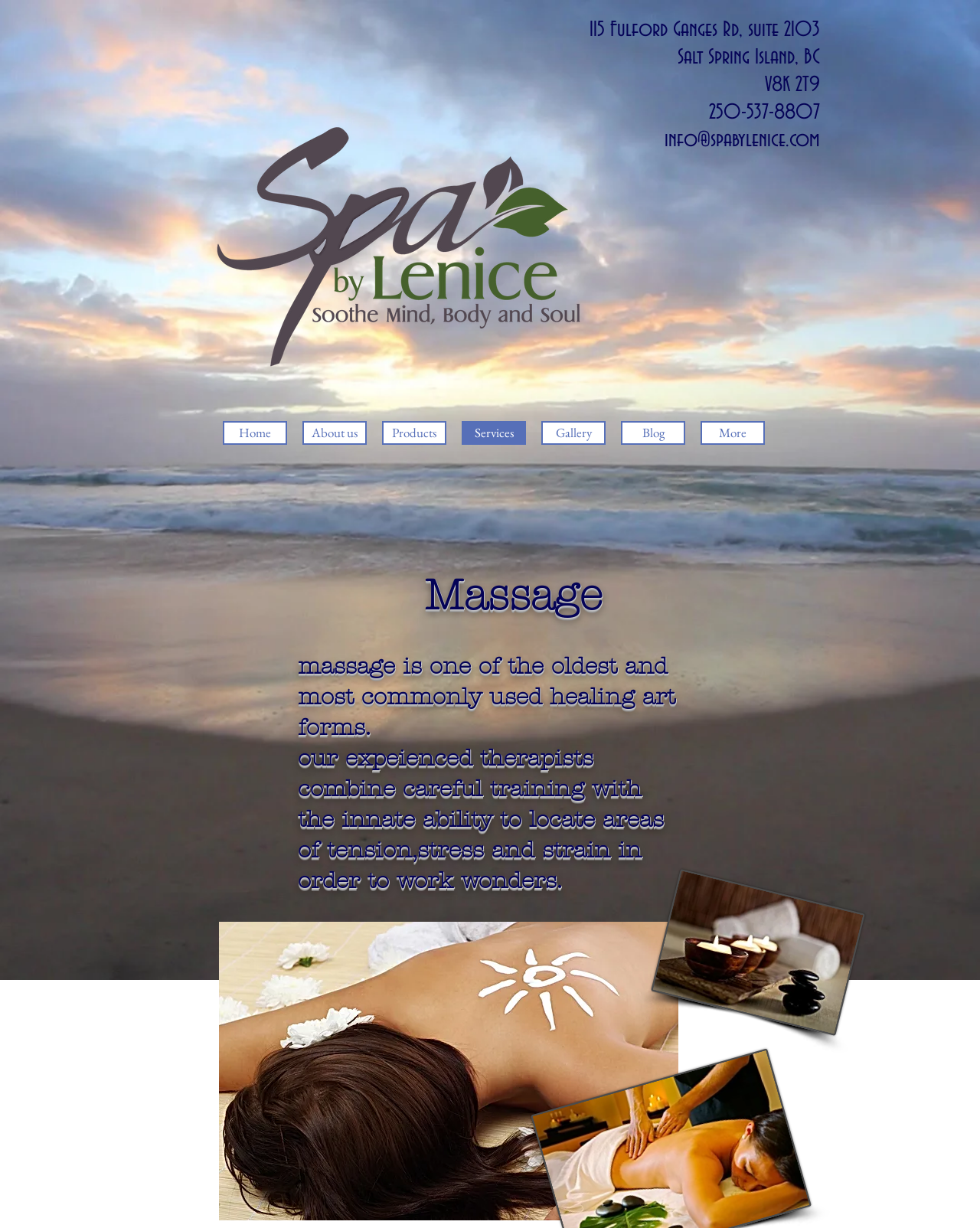Use a single word or phrase to answer the question: 
What is the main topic of the page?

Massage